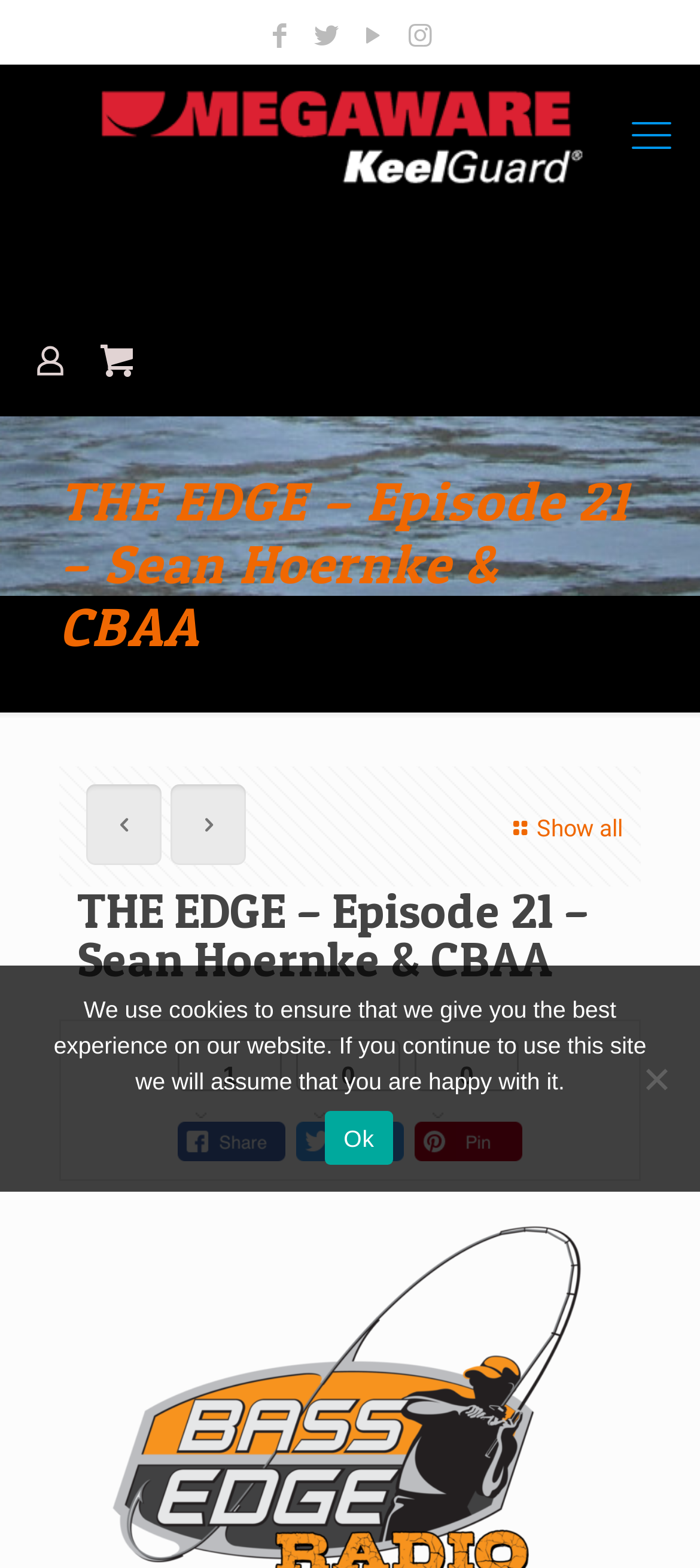Please identify the bounding box coordinates of the area that needs to be clicked to fulfill the following instruction: "Click the Facebook icon."

[0.373, 0.013, 0.427, 0.033]